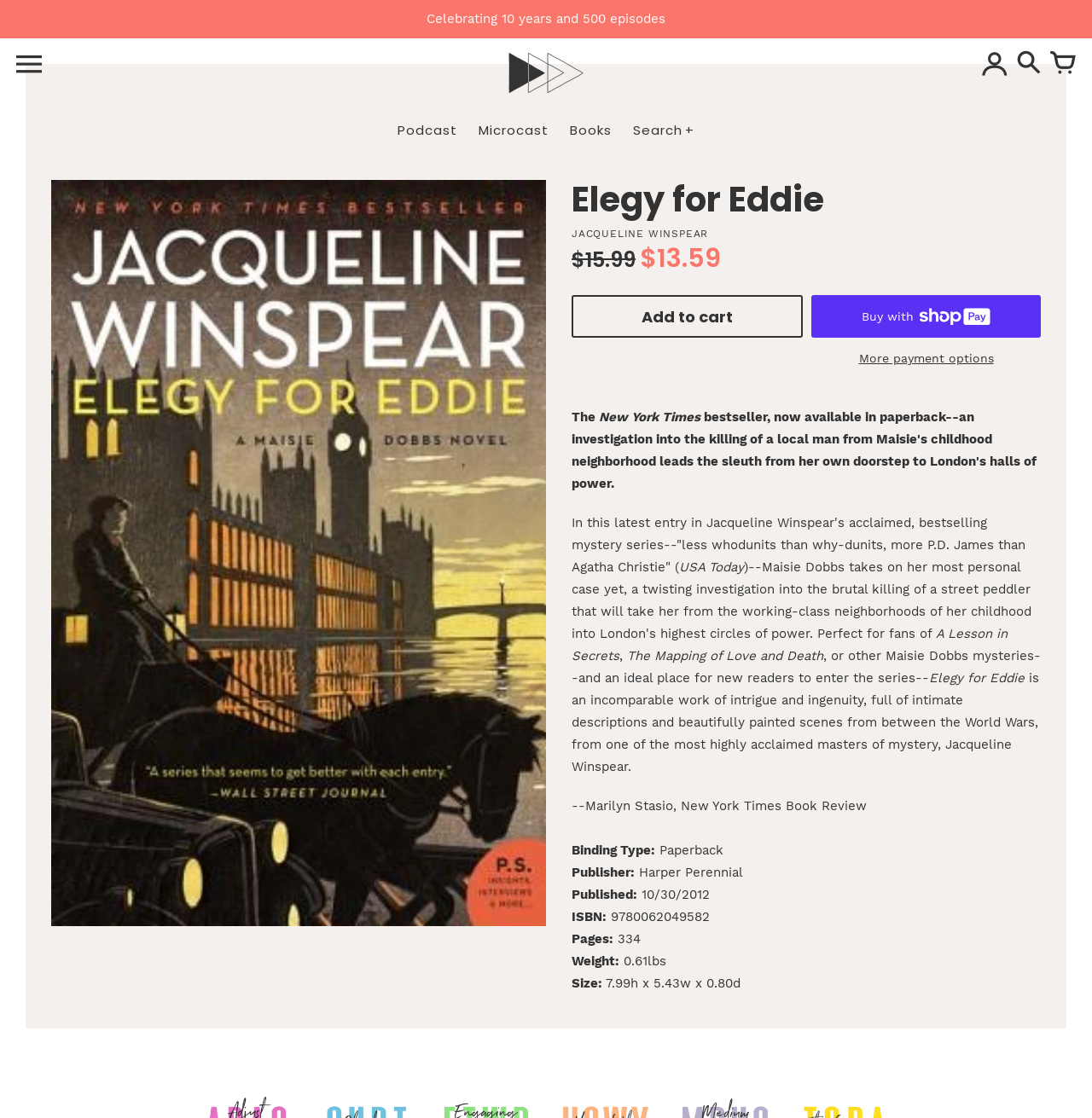Identify the bounding box coordinates of the element that should be clicked to fulfill this task: "Add to cart". The coordinates should be provided as four float numbers between 0 and 1, i.e., [left, top, right, bottom].

[0.523, 0.264, 0.735, 0.302]